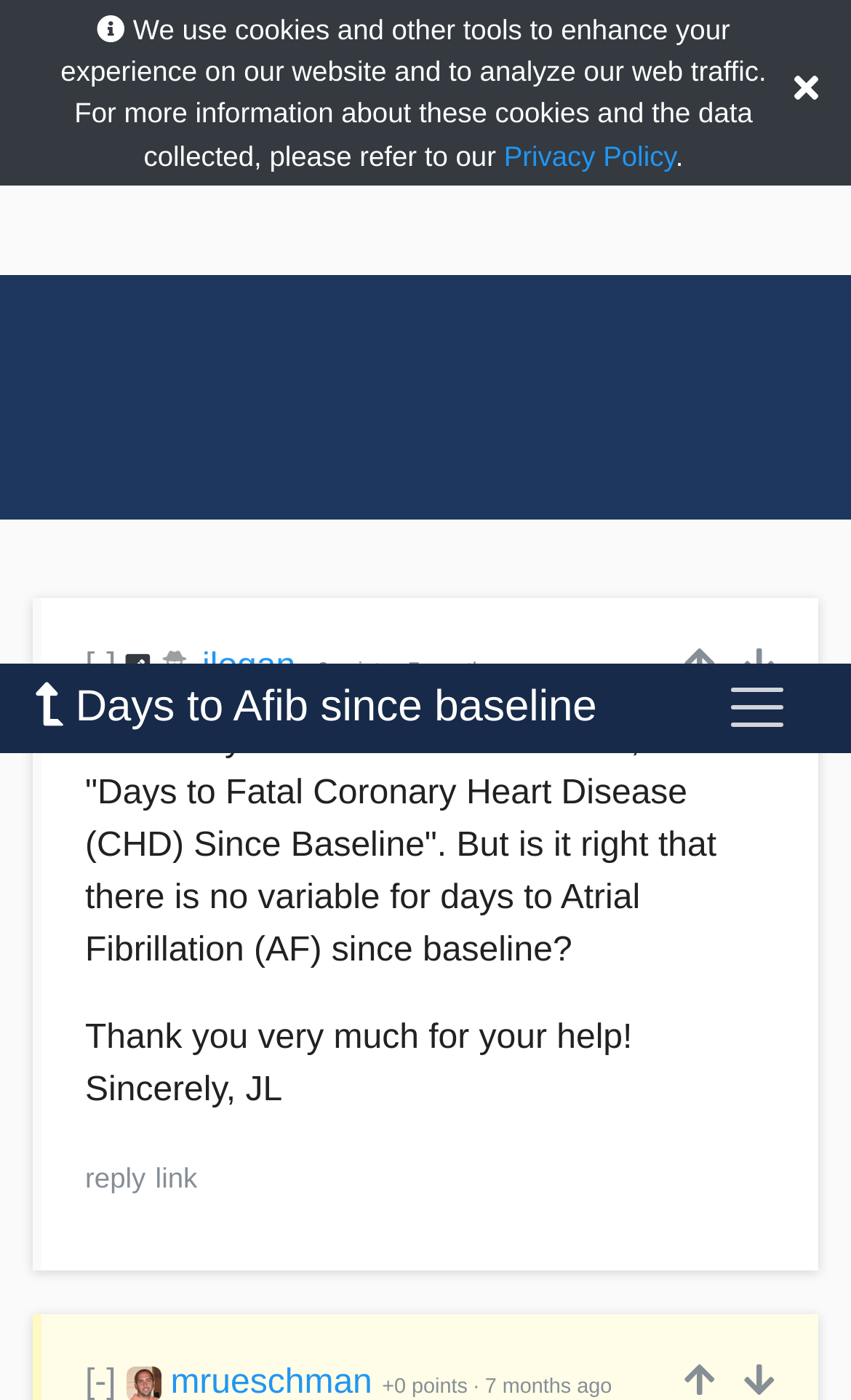What organization is funding the resource?
Provide a thorough and detailed answer to the question.

I found the link element 'Funded By NHLBI' which suggests that the National Heart, Lung, and Blood Institute (NHLBI) is funding the resource.